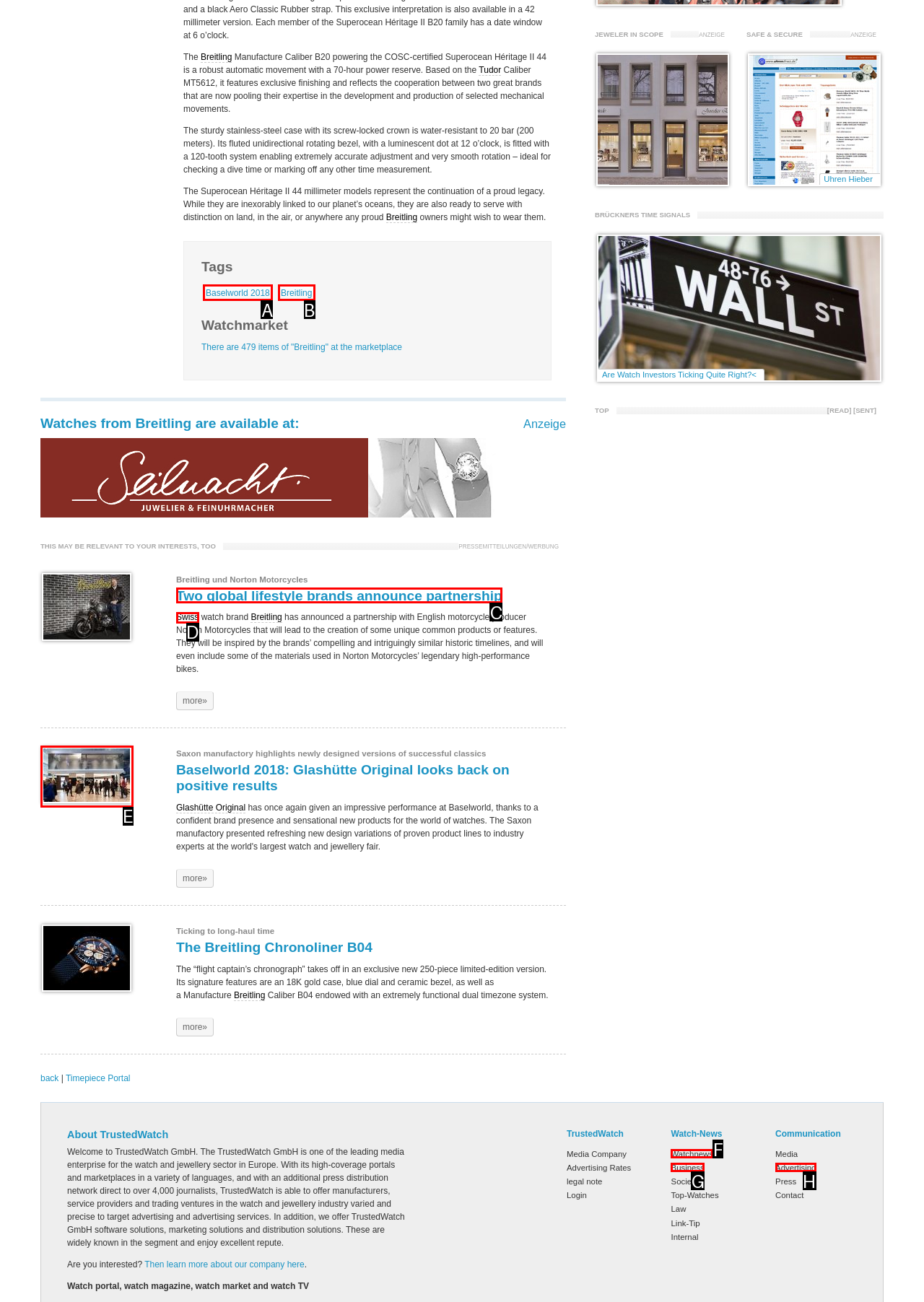Identify the UI element described as: Swiss
Answer with the option's letter directly.

D